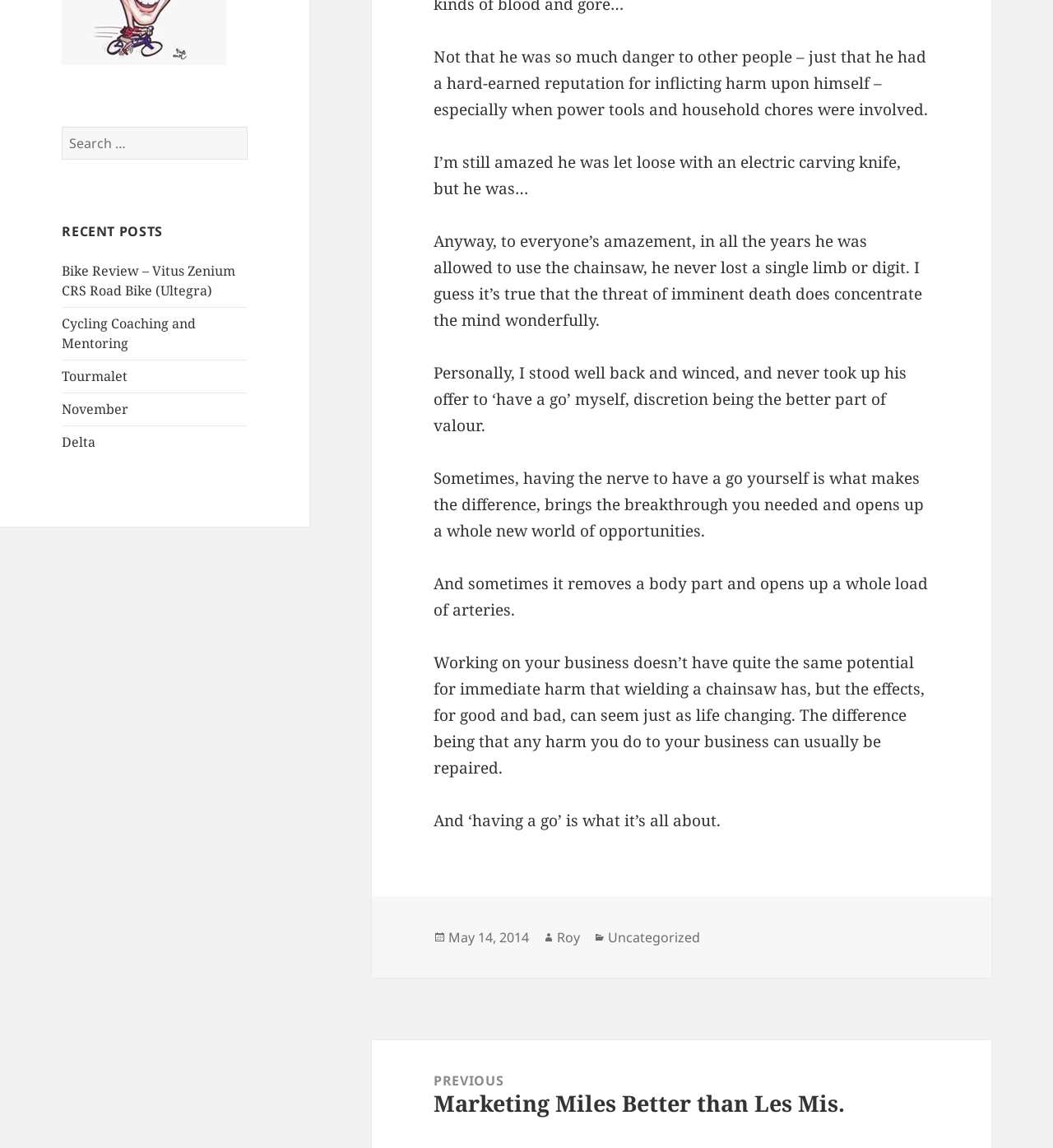Identify the bounding box for the UI element described as: "Uncategorized". Ensure the coordinates are four float numbers between 0 and 1, formatted as [left, top, right, bottom].

[0.577, 0.808, 0.665, 0.825]